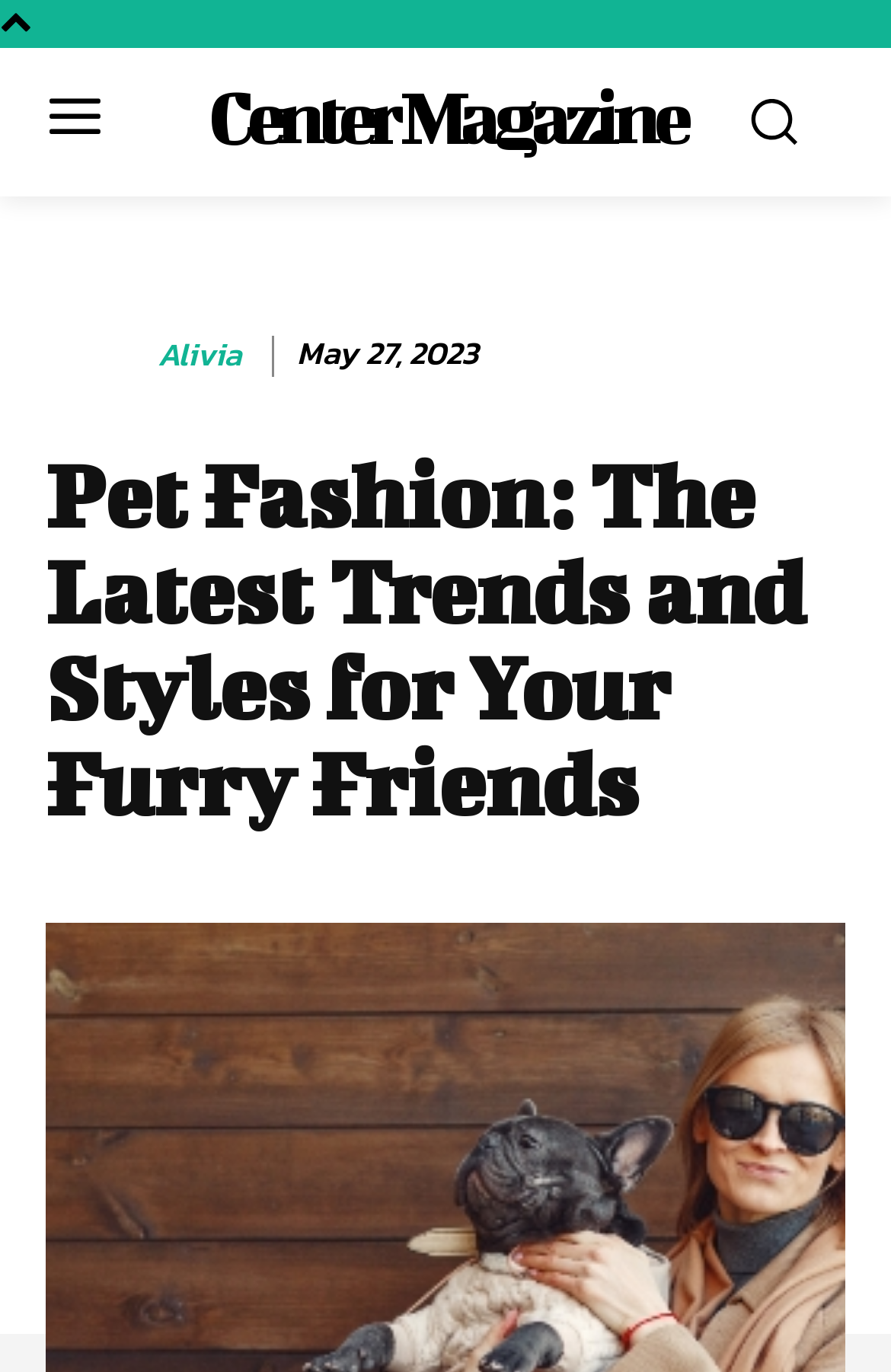Locate the bounding box coordinates of the UI element described by: "Alivia". The bounding box coordinates should consist of four float numbers between 0 and 1, i.e., [left, top, right, bottom].

[0.177, 0.246, 0.272, 0.274]